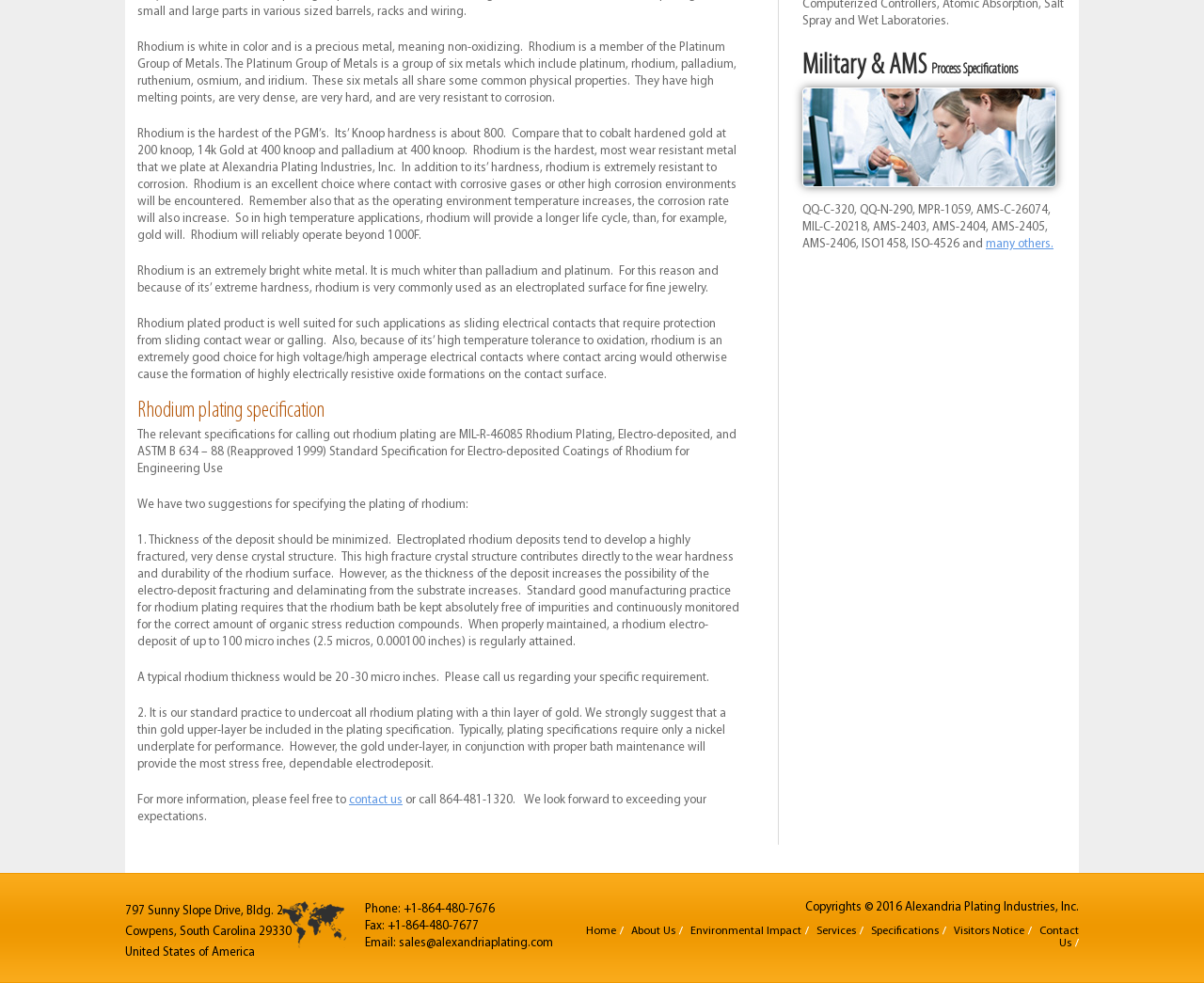Given the description: "← Previous Post", determine the bounding box coordinates of the UI element. The coordinates should be formatted as four float numbers between 0 and 1, [left, top, right, bottom].

None